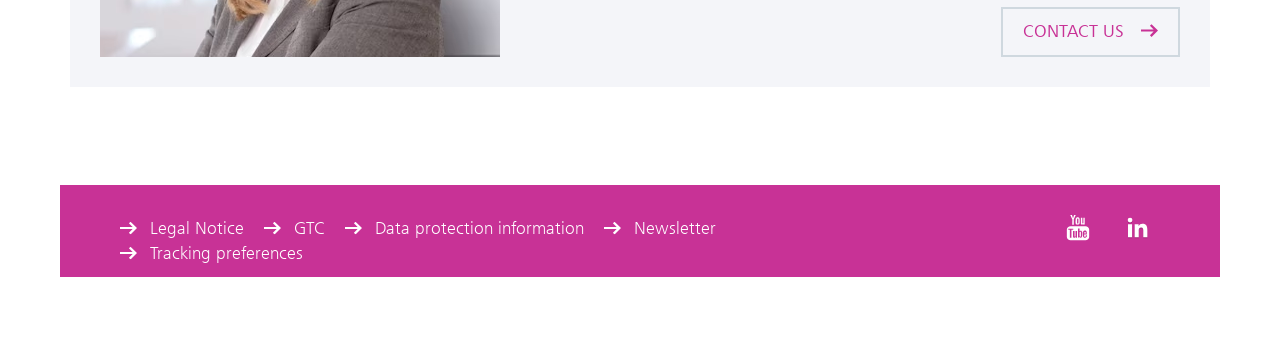Indicate the bounding box coordinates of the element that needs to be clicked to satisfy the following instruction: "Visit the YouTube channel". The coordinates should be four float numbers between 0 and 1, i.e., [left, top, right, bottom].

[0.824, 0.607, 0.86, 0.743]